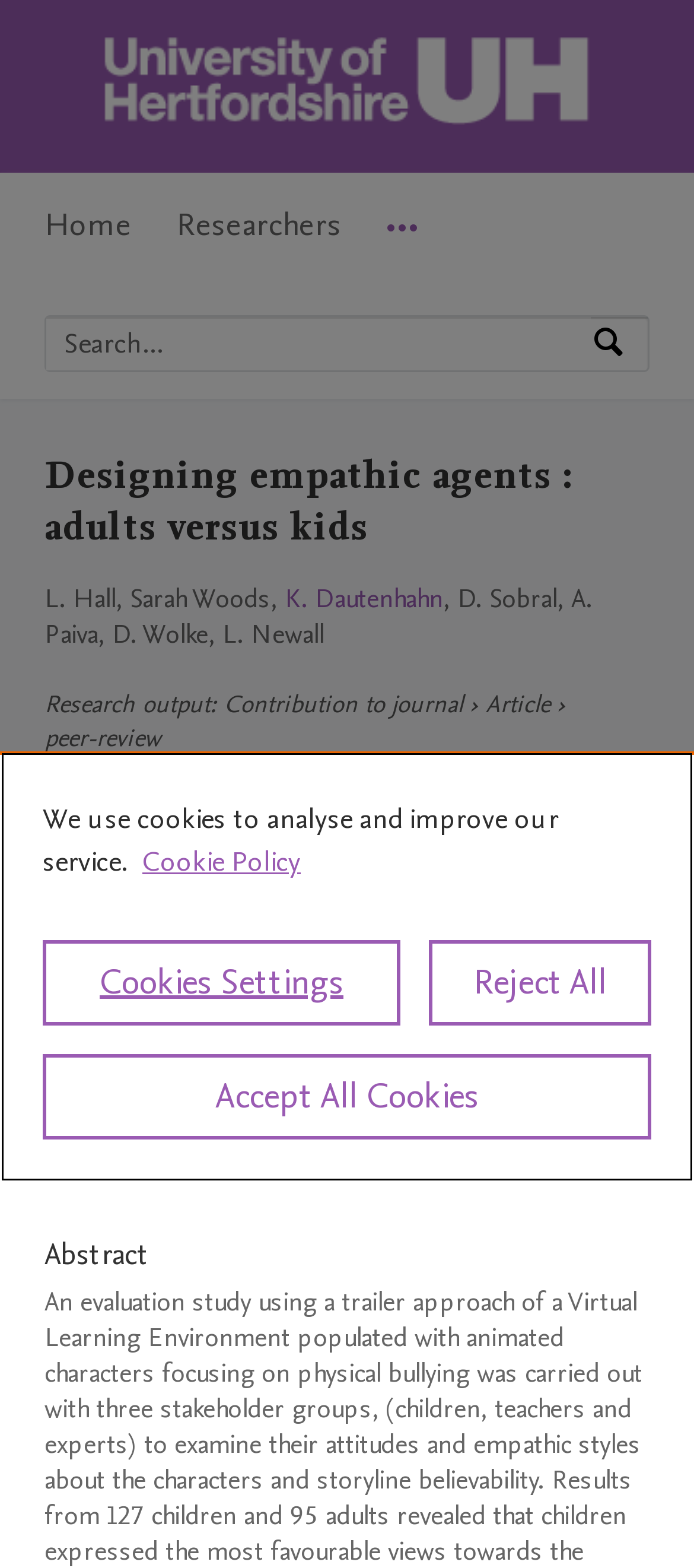Given the description of the UI element: "K. Dautenhahn", predict the bounding box coordinates in the form of [left, top, right, bottom], with each value being a float between 0 and 1.

[0.41, 0.37, 0.638, 0.392]